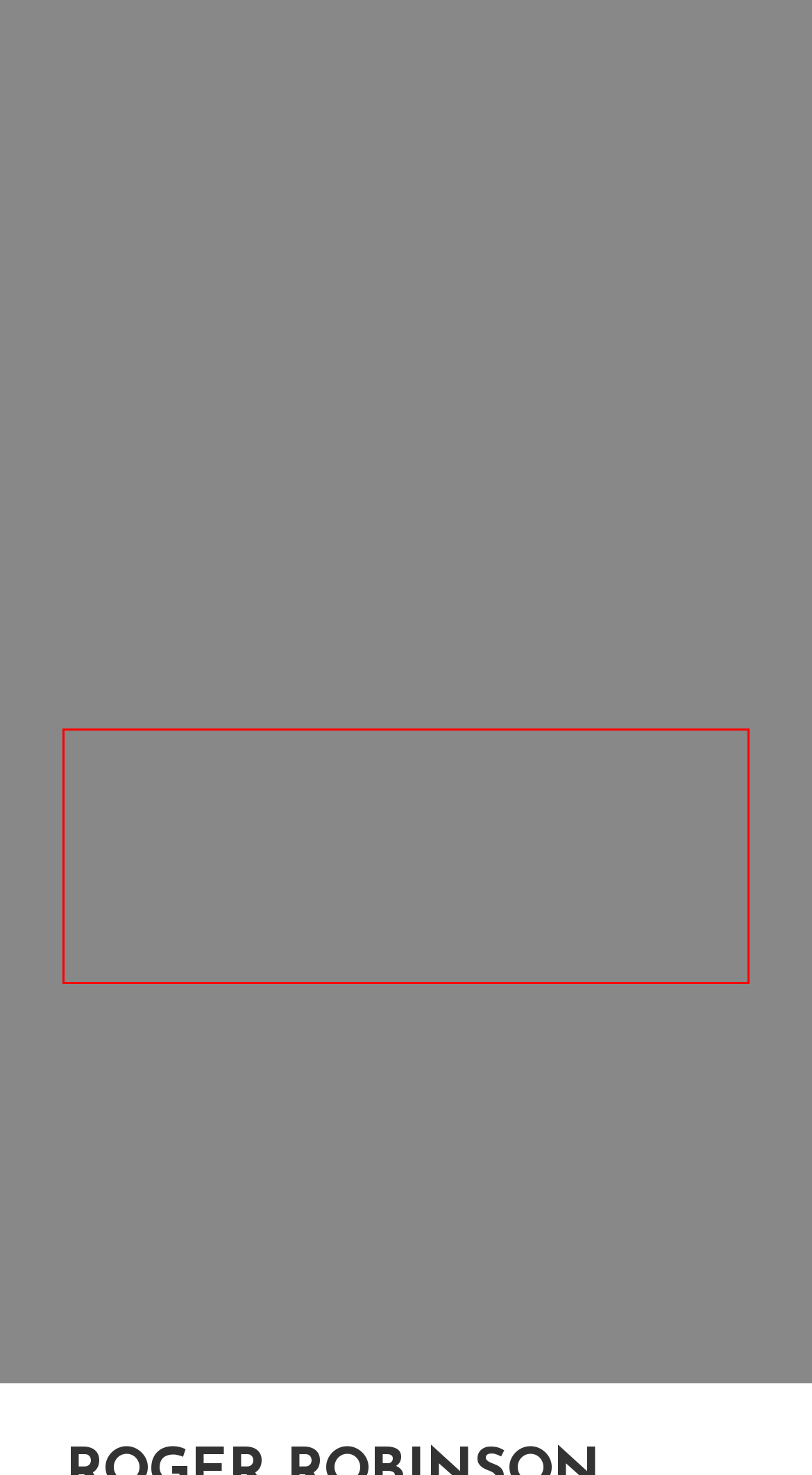Please identify and extract the text from the UI element that is surrounded by a red bounding box in the provided webpage screenshot.

In 21st-century England, the running footmen and their livery have become performance art, practised by people such as James Steventon,